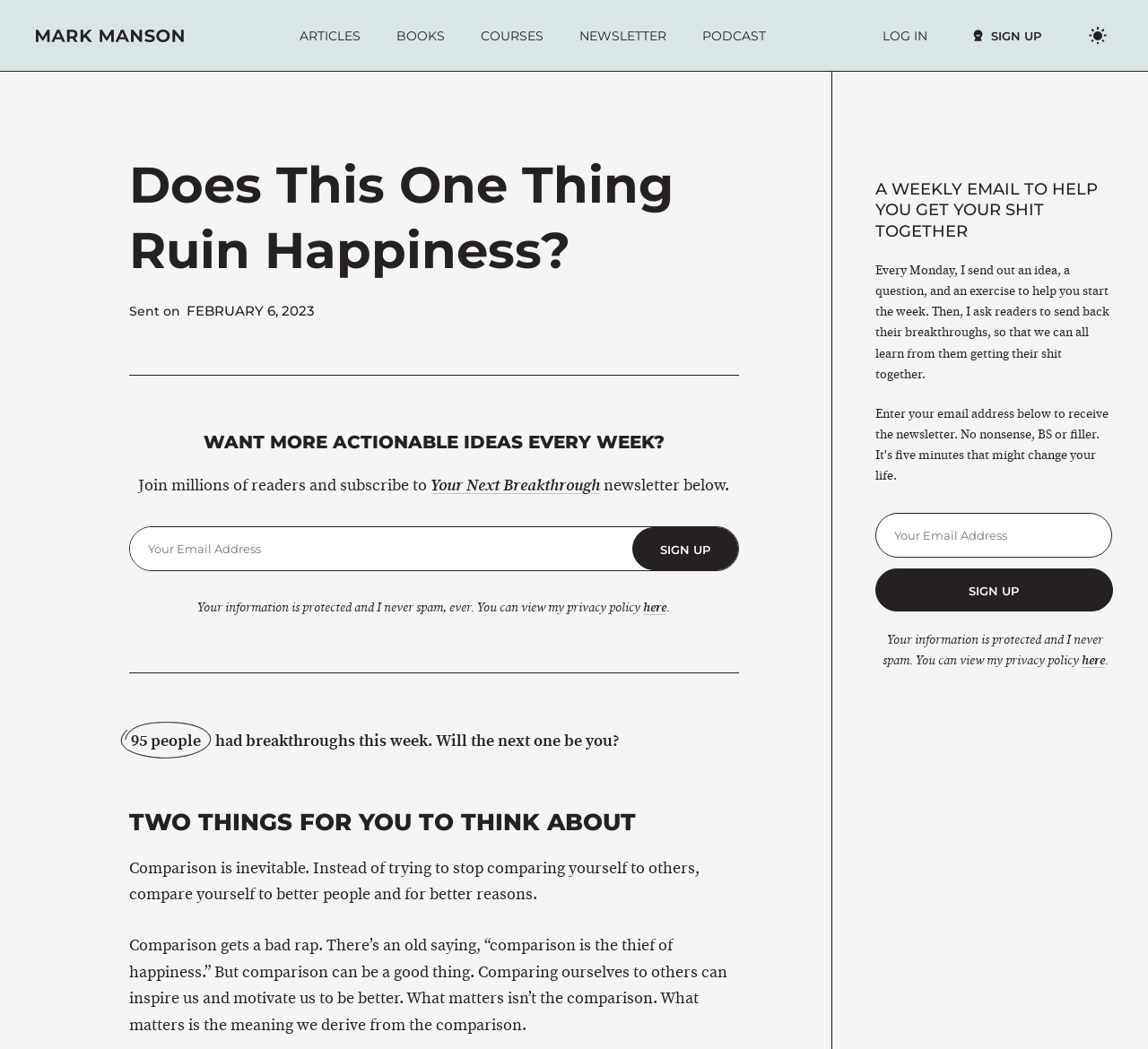What is the topic of the first section?
Answer the question in a detailed and comprehensive manner.

The topic of the first section is comparison, which can be inferred from the heading 'TWO THINGS FOR YOU TO THINK ABOUT' and the subsequent text that discusses the idea of comparison and its effects on happiness.